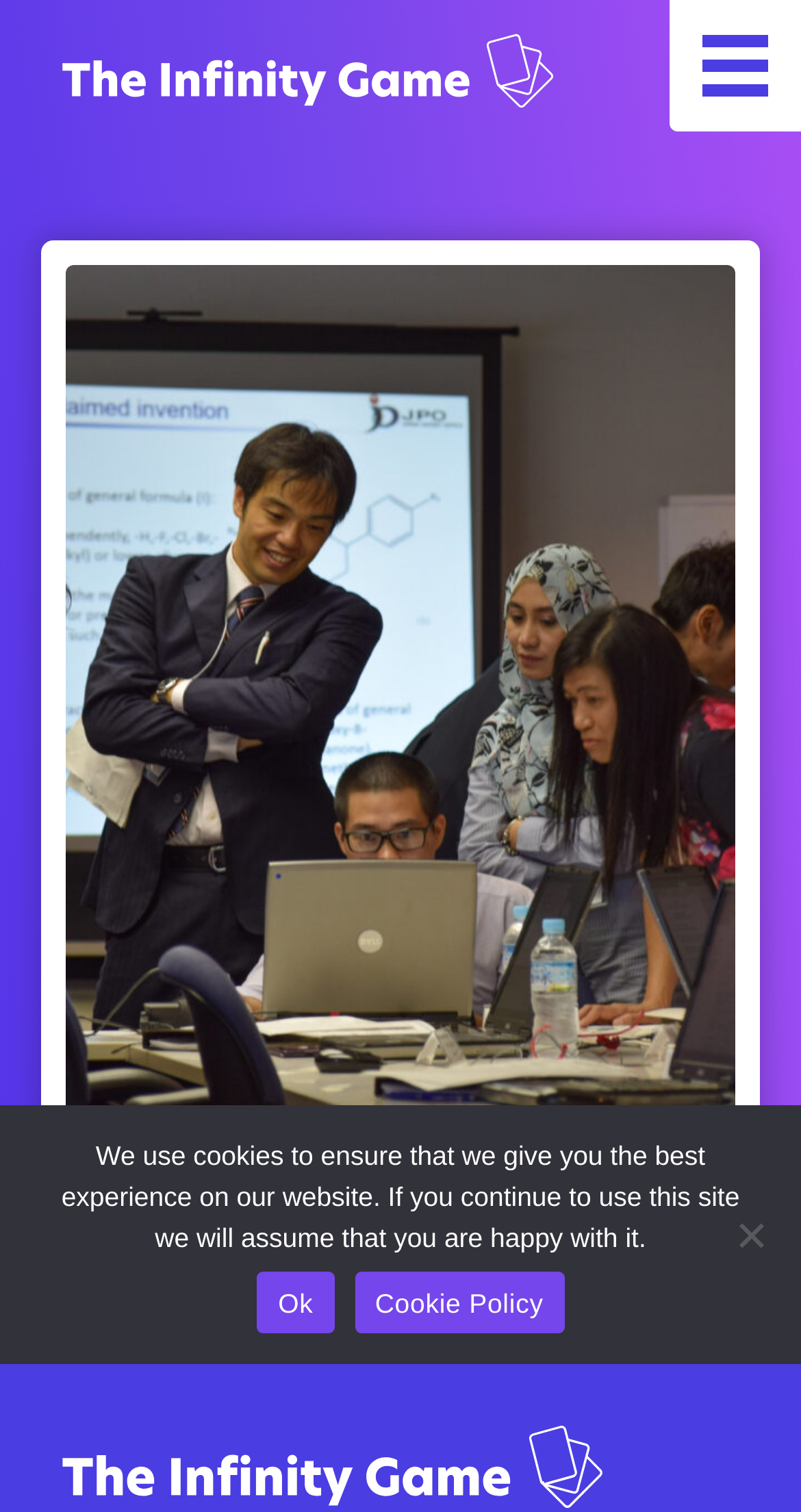Look at the image and answer the question in detail:
What is the logo of the website?

The logo of the website is an image with the text 'Infinity' on it, which is located at the top left corner of the webpage.